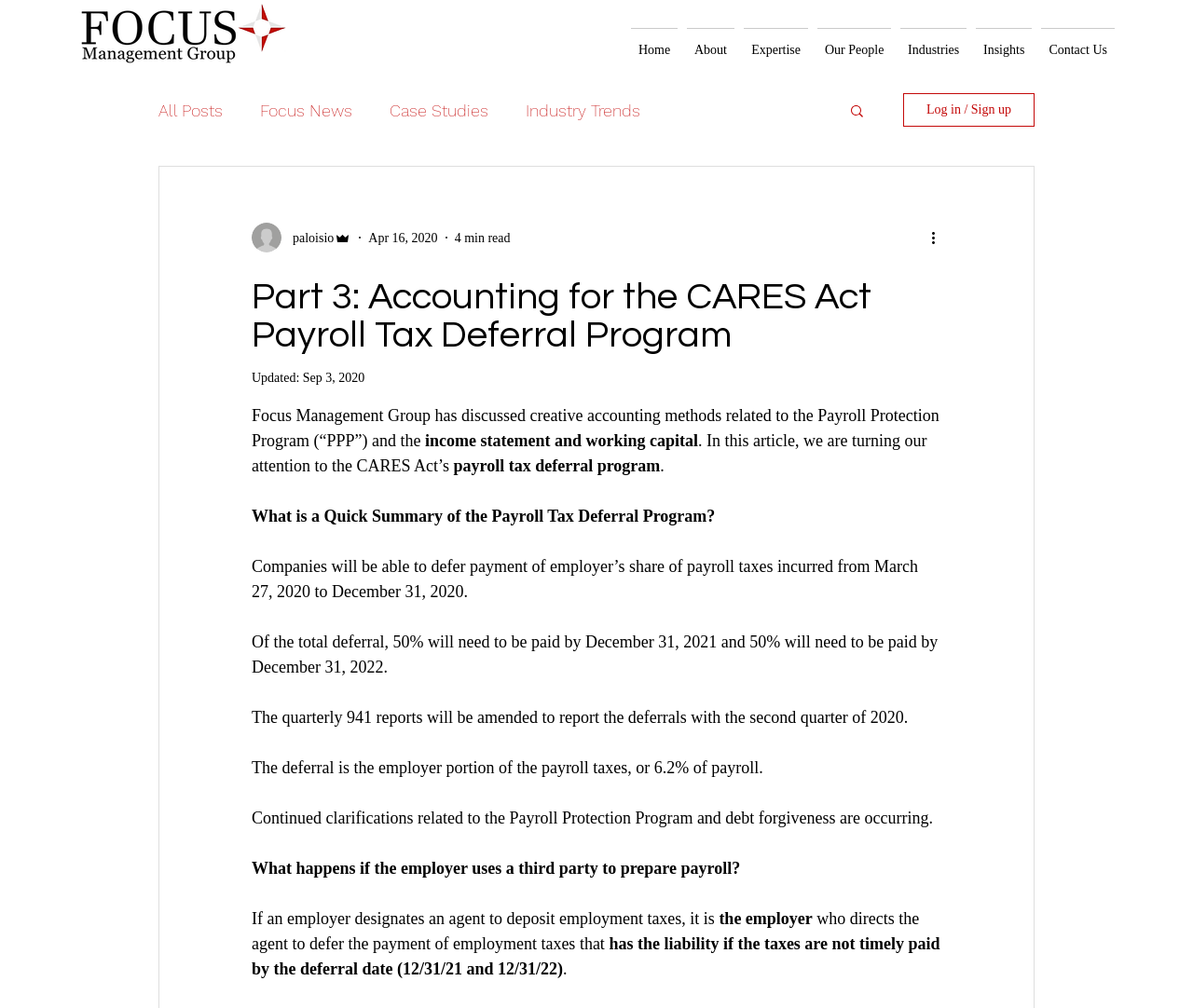Using the information in the image, give a comprehensive answer to the question: 
What is the date of the article?

The date of the article can be found below the article title. It is displayed as 'Apr 16, 2020'.